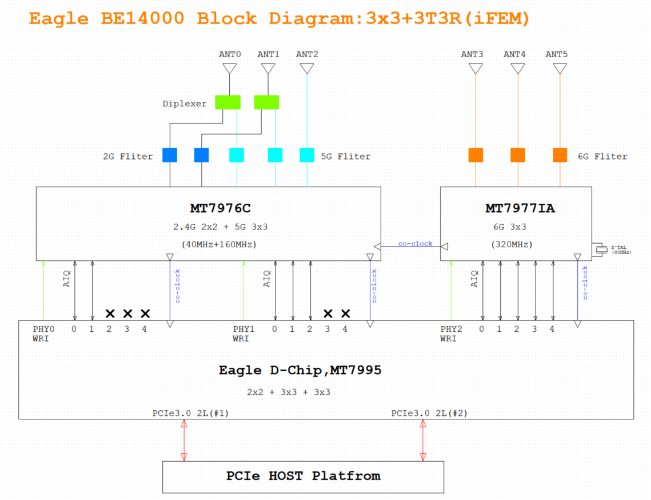Offer a detailed explanation of what is happening in the image.

The image depicts the detailed block diagram of the Eagle BE14000, a Wi-Fi 7 module designed to support advanced networking capabilities. The diagram illustrates a 3x3 and 3T3R (iFEM) antenna configuration, featuring multiple components including diplexers and filters for different frequency bands—2G, 5G, and 6G. The main processing units are MT7976C and MT7971A, which handle various input/output operations and are connected to the Eagle D-Chip MT7995. This chip facilitates connectivity through its PCIe host platform, indicating a sophisticated design intended for high-performance networking. The layout emphasizes the intricate connections and functionalities, showcasing the module's capability to manage diverse wireless signals simultaneously.